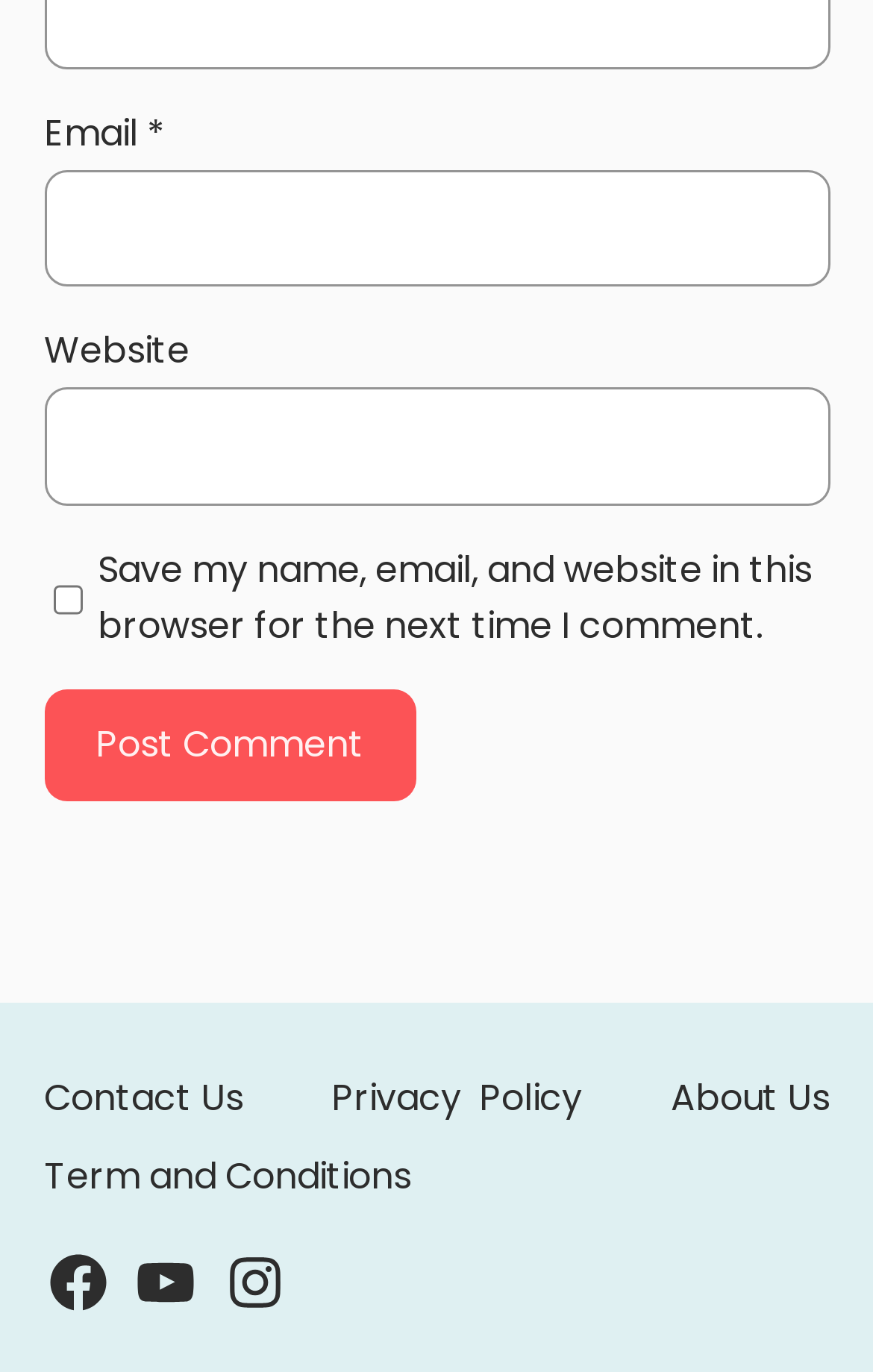How many links are there in the footer section?
Answer the question with just one word or phrase using the image.

7